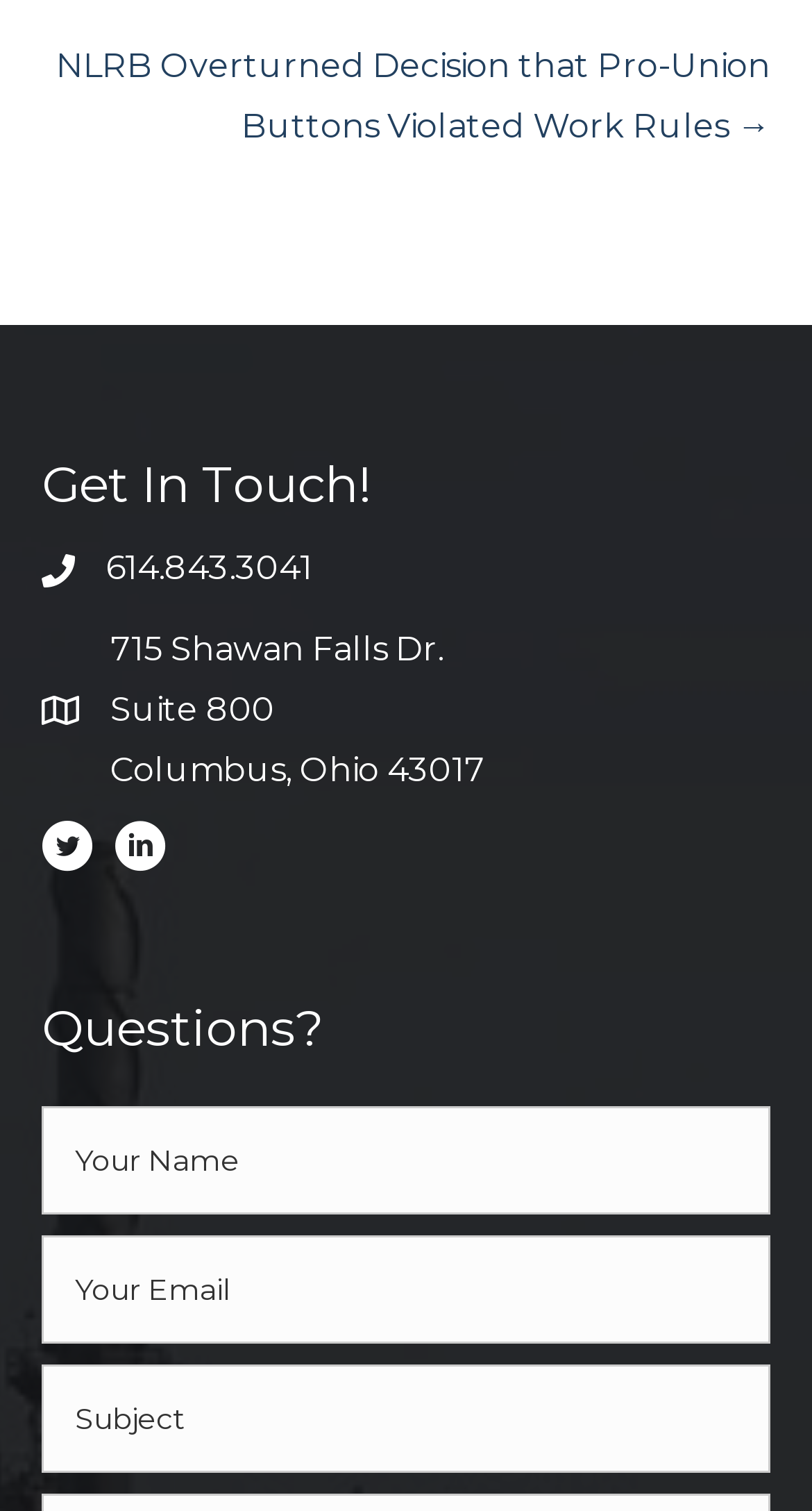Could you locate the bounding box coordinates for the section that should be clicked to accomplish this task: "Visit the Twitter page".

[0.051, 0.544, 0.115, 0.589]